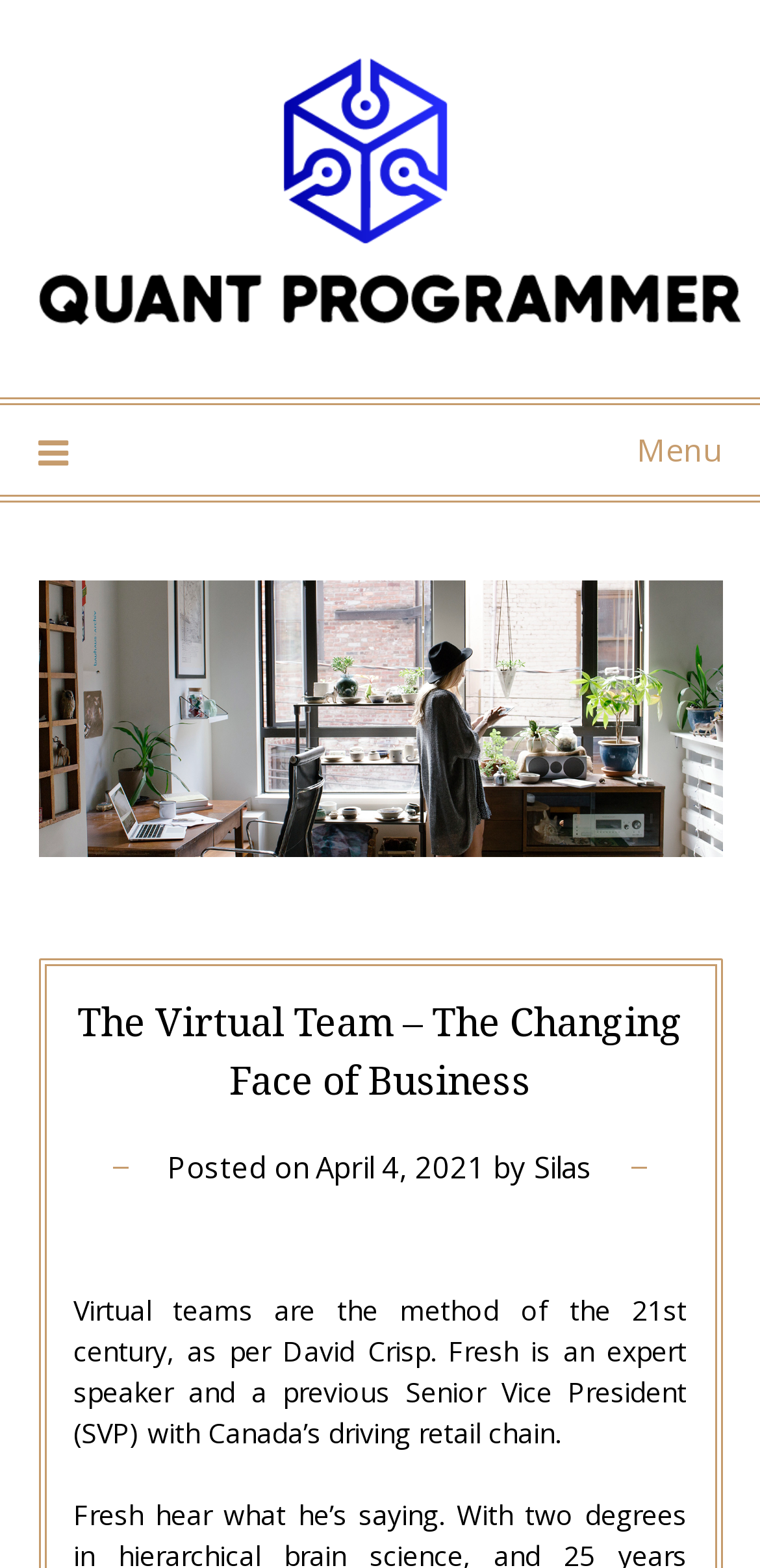Extract the primary headline from the webpage and present its text.

The Virtual Team – The Changing Face of Business